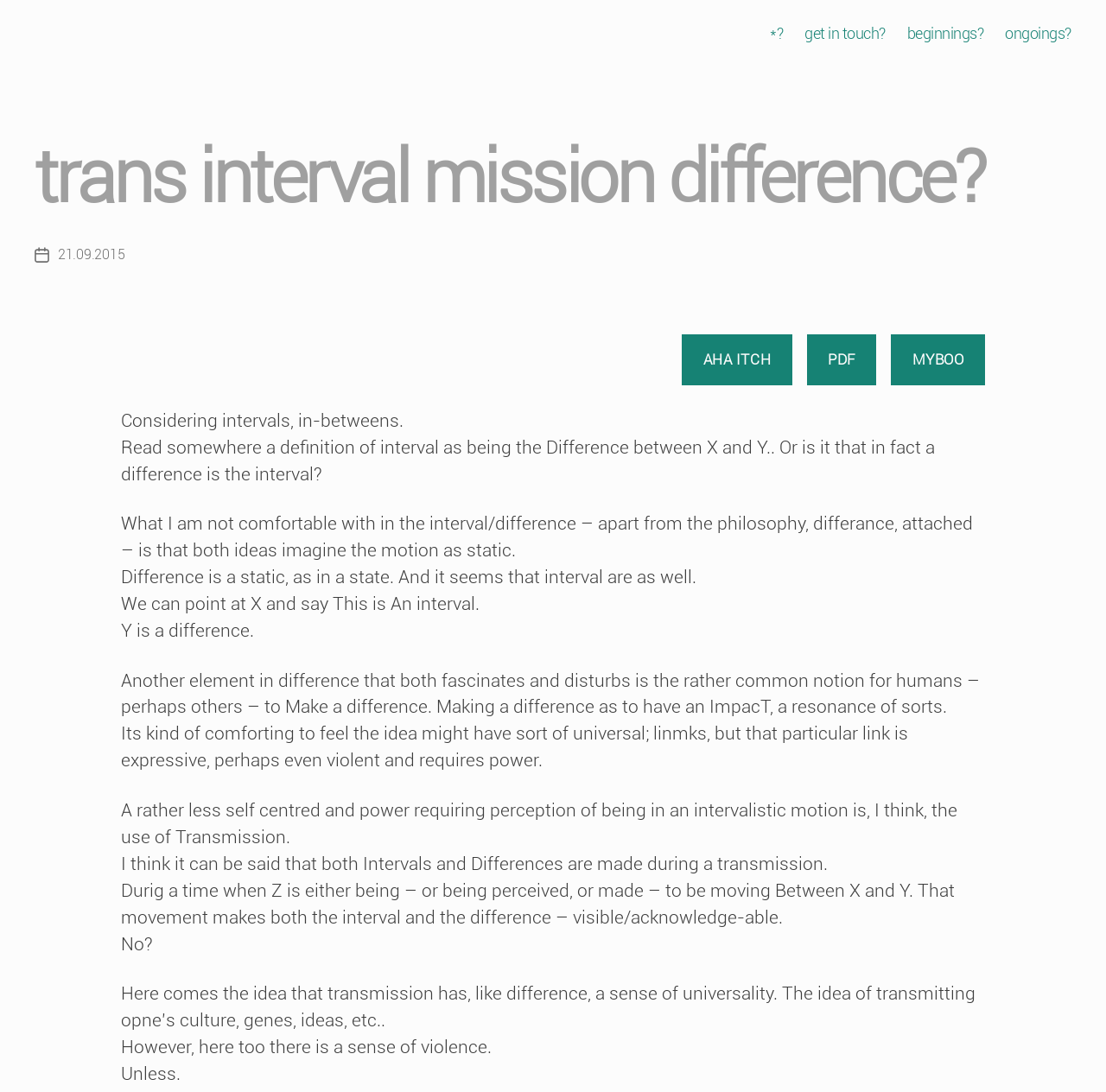Based on the image, give a detailed response to the question: What is the post date of the article?

I found the post date by looking at the header section of the webpage, where it says 'Post date' followed by the date '21.09.2015'.